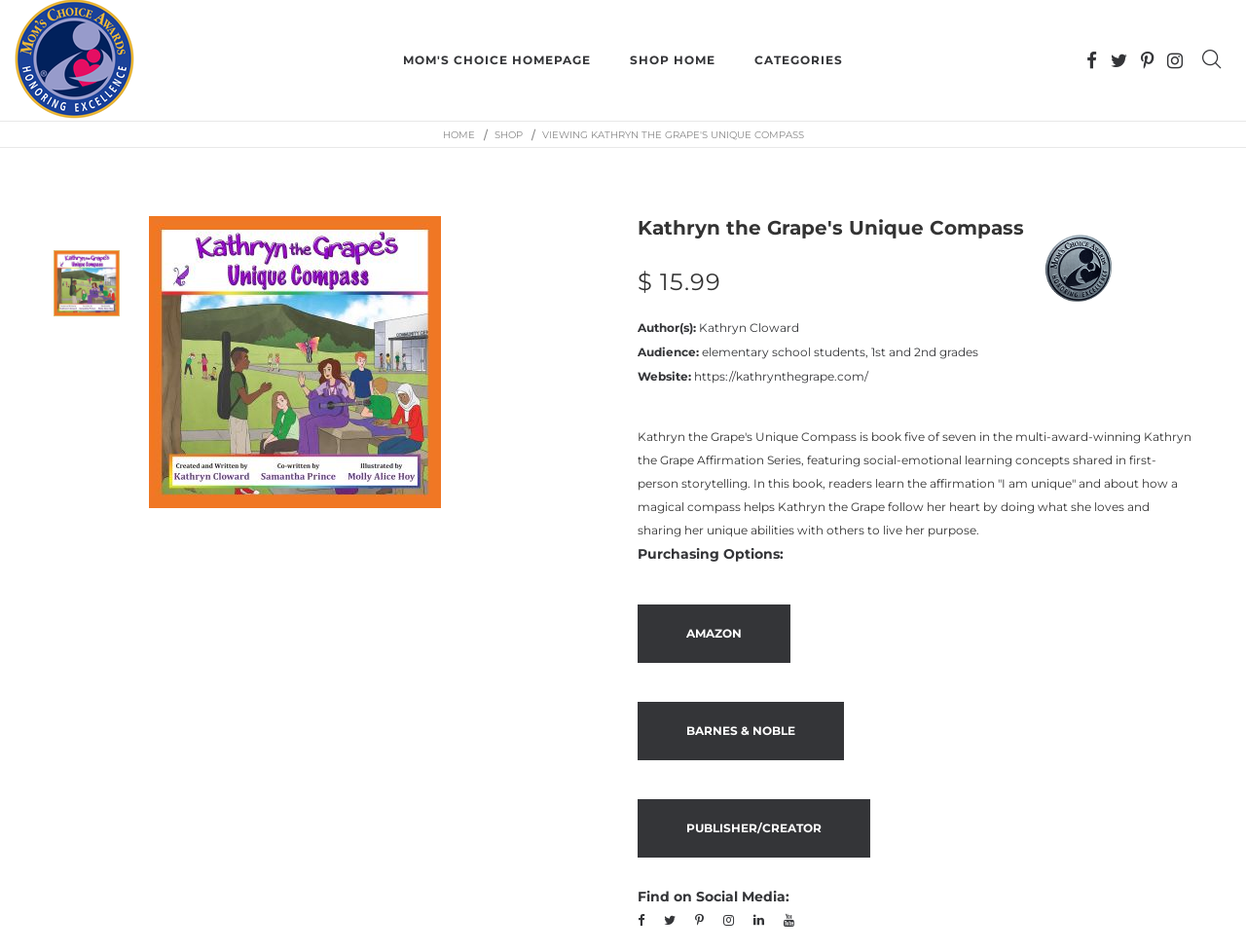Please mark the bounding box coordinates of the area that should be clicked to carry out the instruction: "View book details".

[0.512, 0.227, 0.957, 0.252]